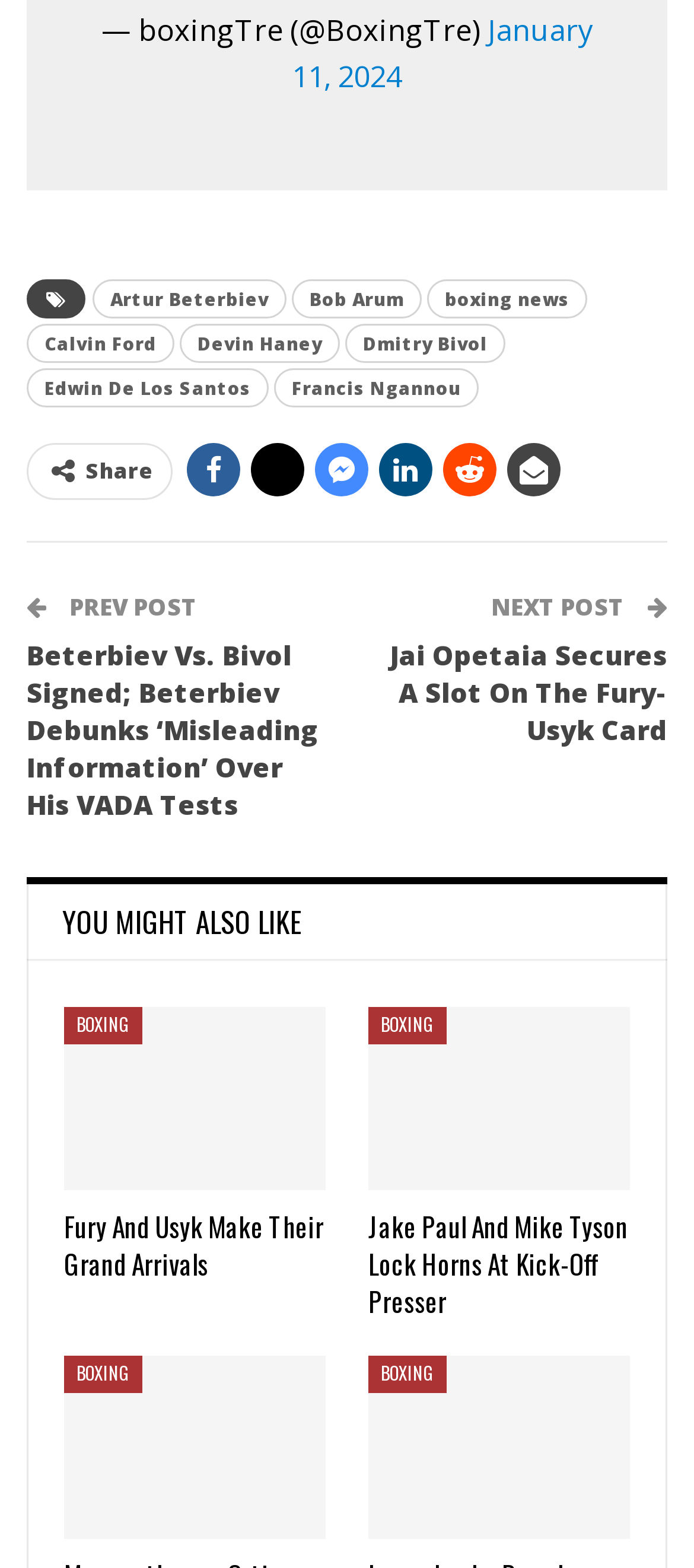Based on the element description: "Artur Beterbiev", identify the bounding box coordinates for this UI element. The coordinates must be four float numbers between 0 and 1, listed as [left, top, right, bottom].

[0.133, 0.178, 0.413, 0.203]